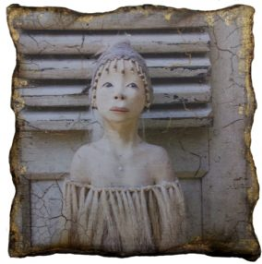Please answer the following question using a single word or phrase: 
What is the figure in the artwork adorned with?

A unique headpiece